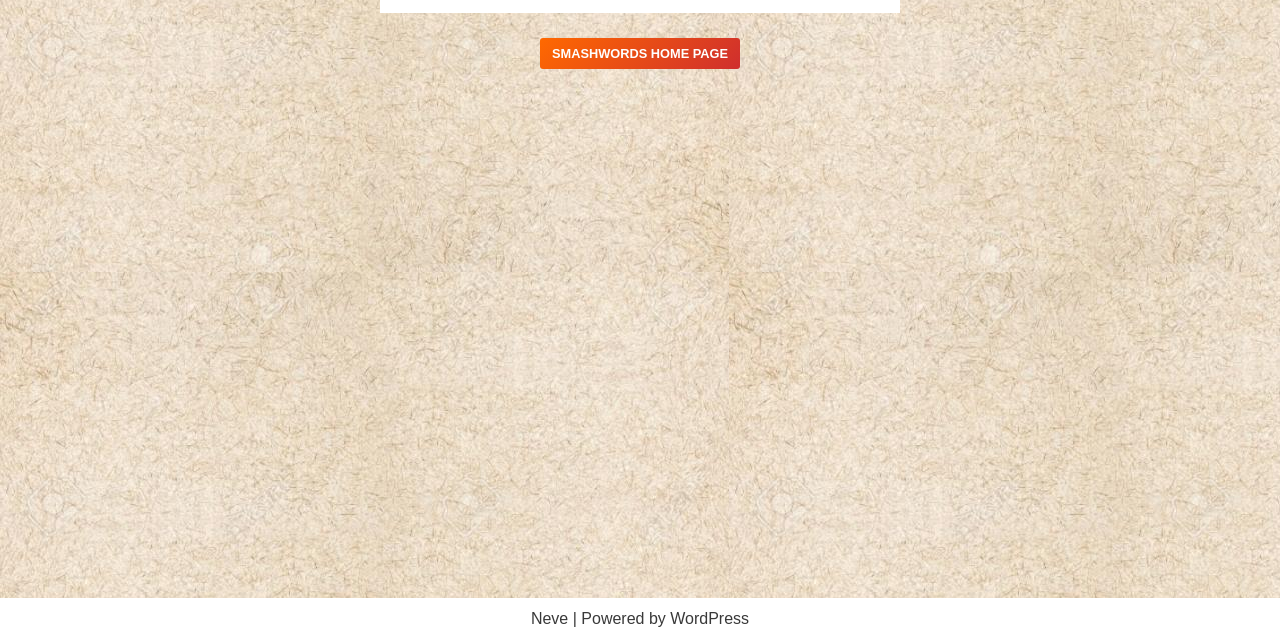Determine the bounding box of the UI element mentioned here: "Projects". The coordinates must be in the format [left, top, right, bottom] with values ranging from 0 to 1.

None